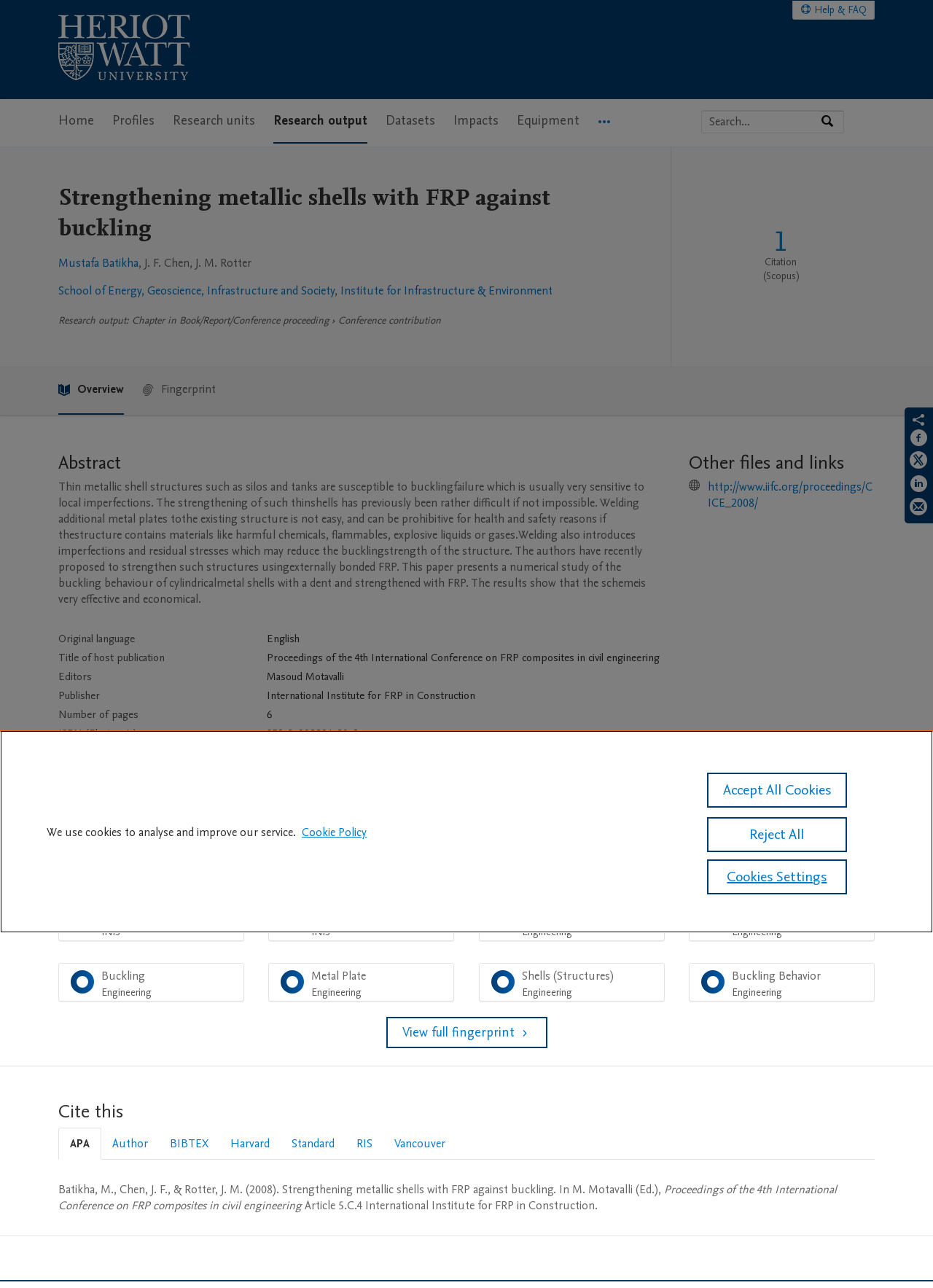Determine the bounding box coordinates for the UI element described. Format the coordinates as (top-left x, top-left y, bottom-right x, bottom-right y) and ensure all values are between 0 and 1. Element description: Research units

[0.185, 0.077, 0.273, 0.111]